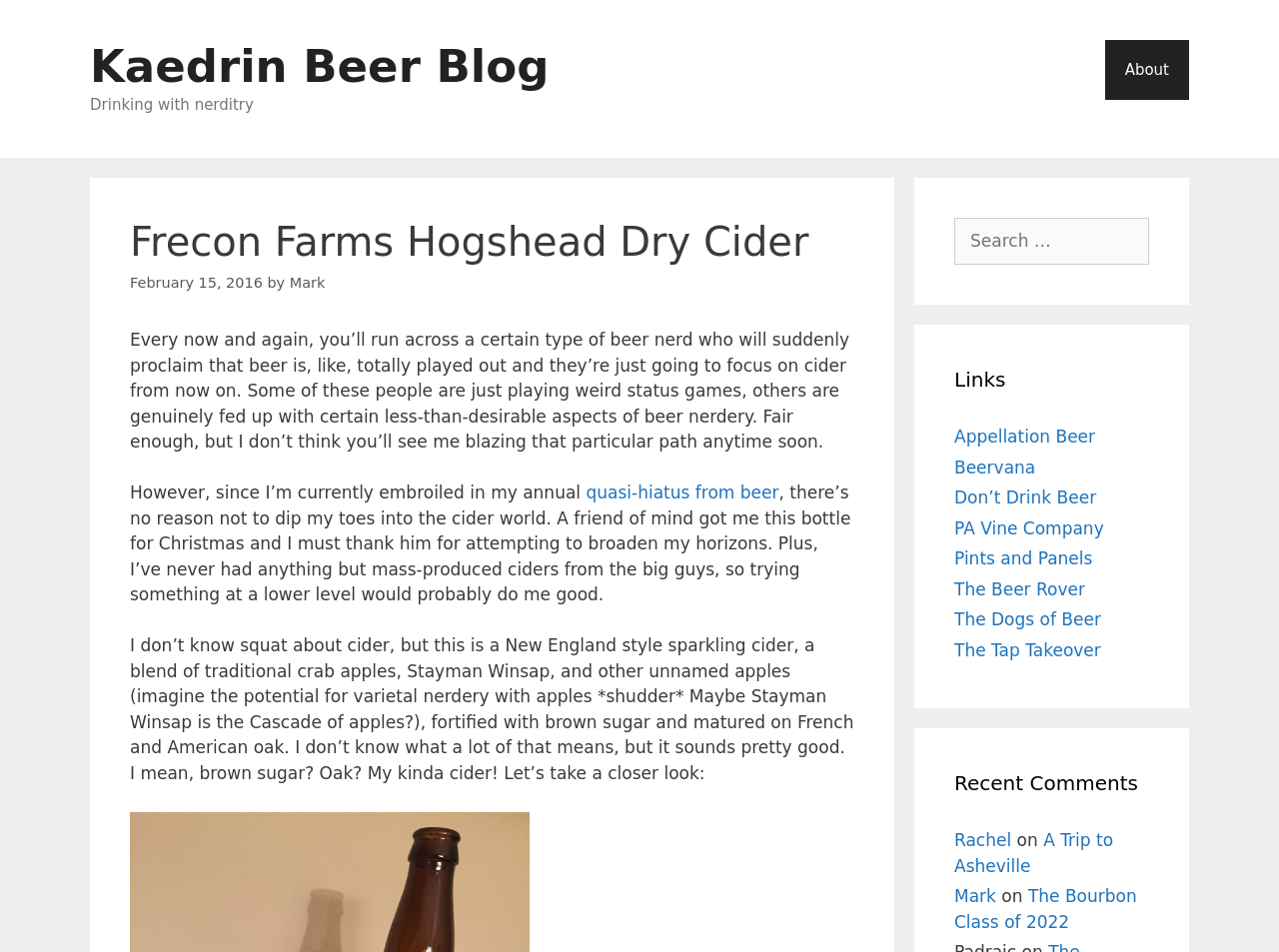Extract the bounding box coordinates for the UI element described as: "Appellation Beer".

[0.746, 0.448, 0.856, 0.469]